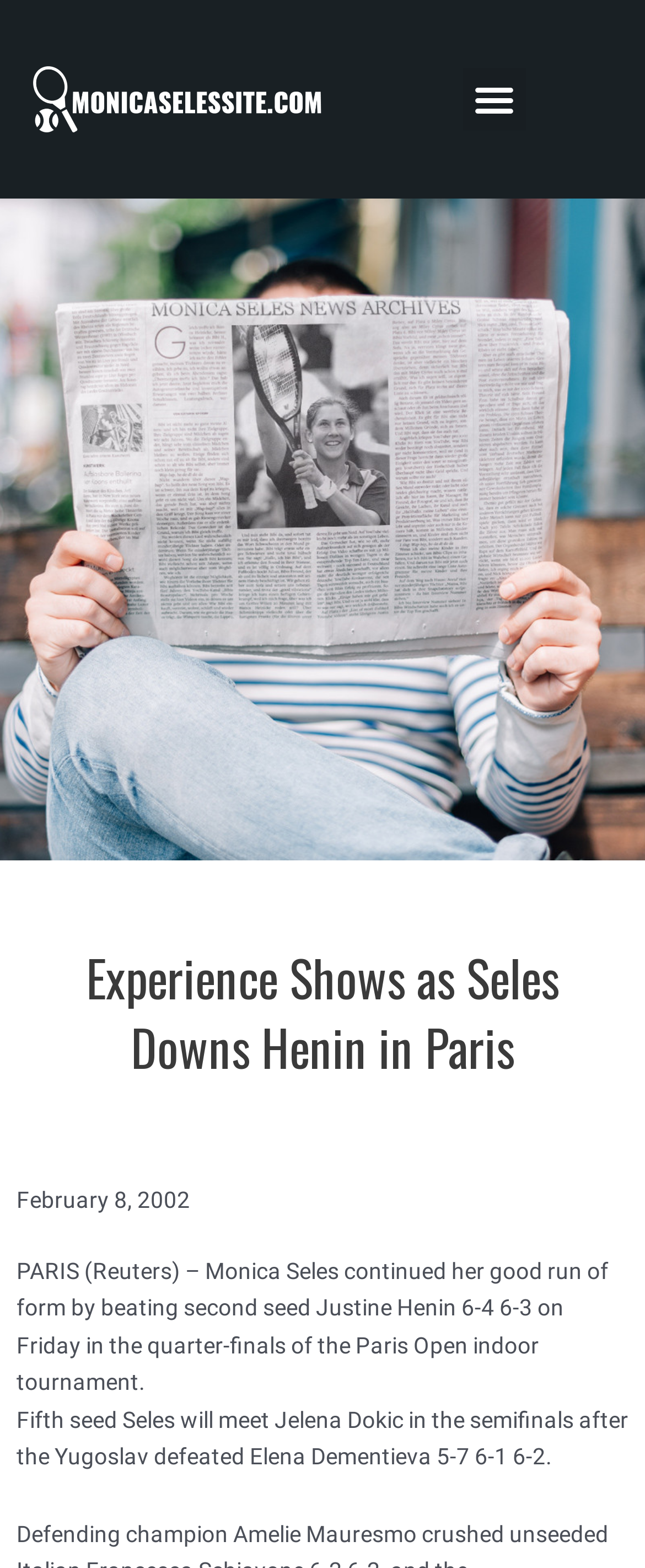What is the next round for Monica Seles after the quarter-finals?
Look at the image and respond with a one-word or short-phrase answer.

Semifinals